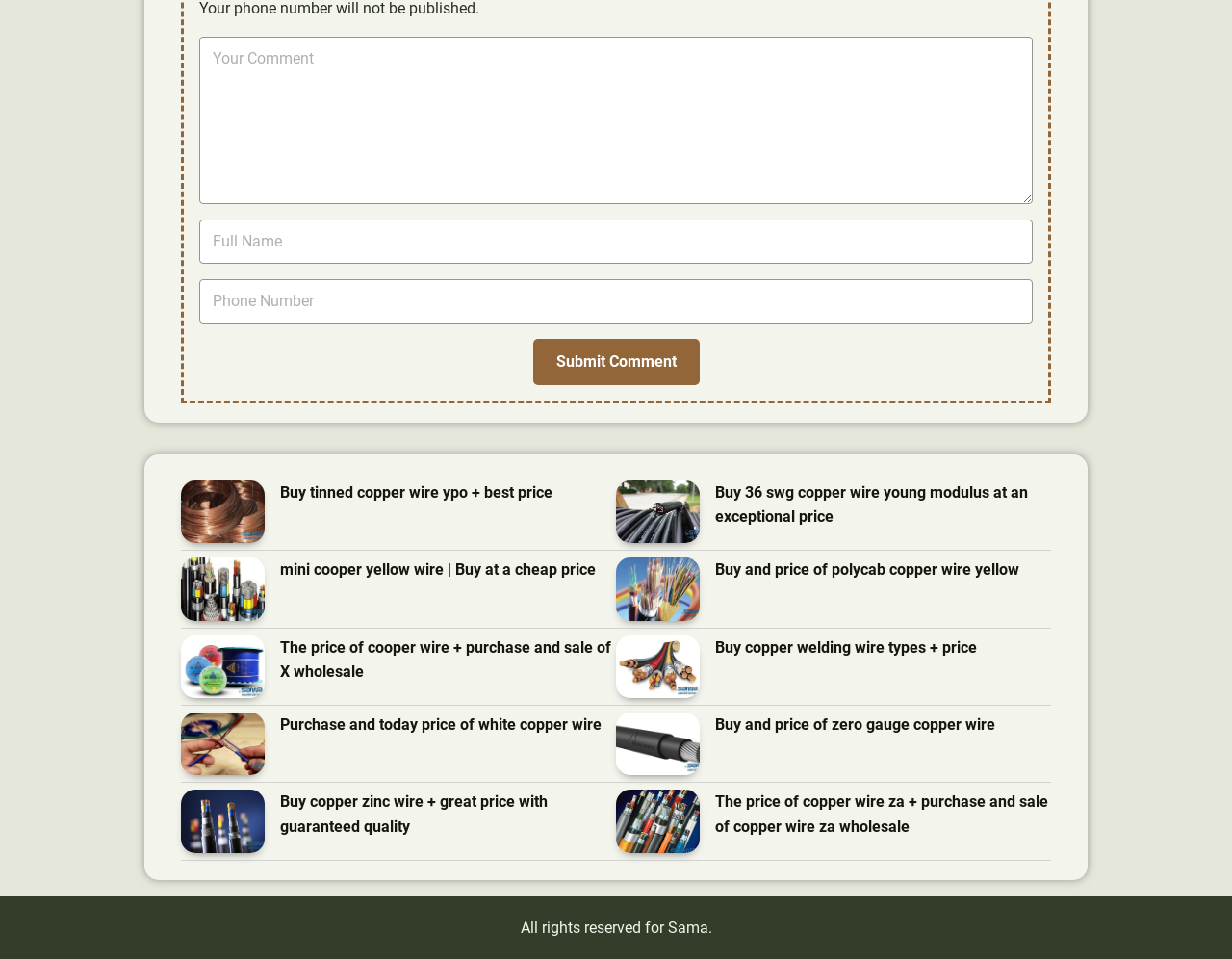Pinpoint the bounding box coordinates of the clickable element needed to complete the instruction: "Enter your full name". The coordinates should be provided as four float numbers between 0 and 1: [left, top, right, bottom].

[0.162, 0.229, 0.838, 0.275]